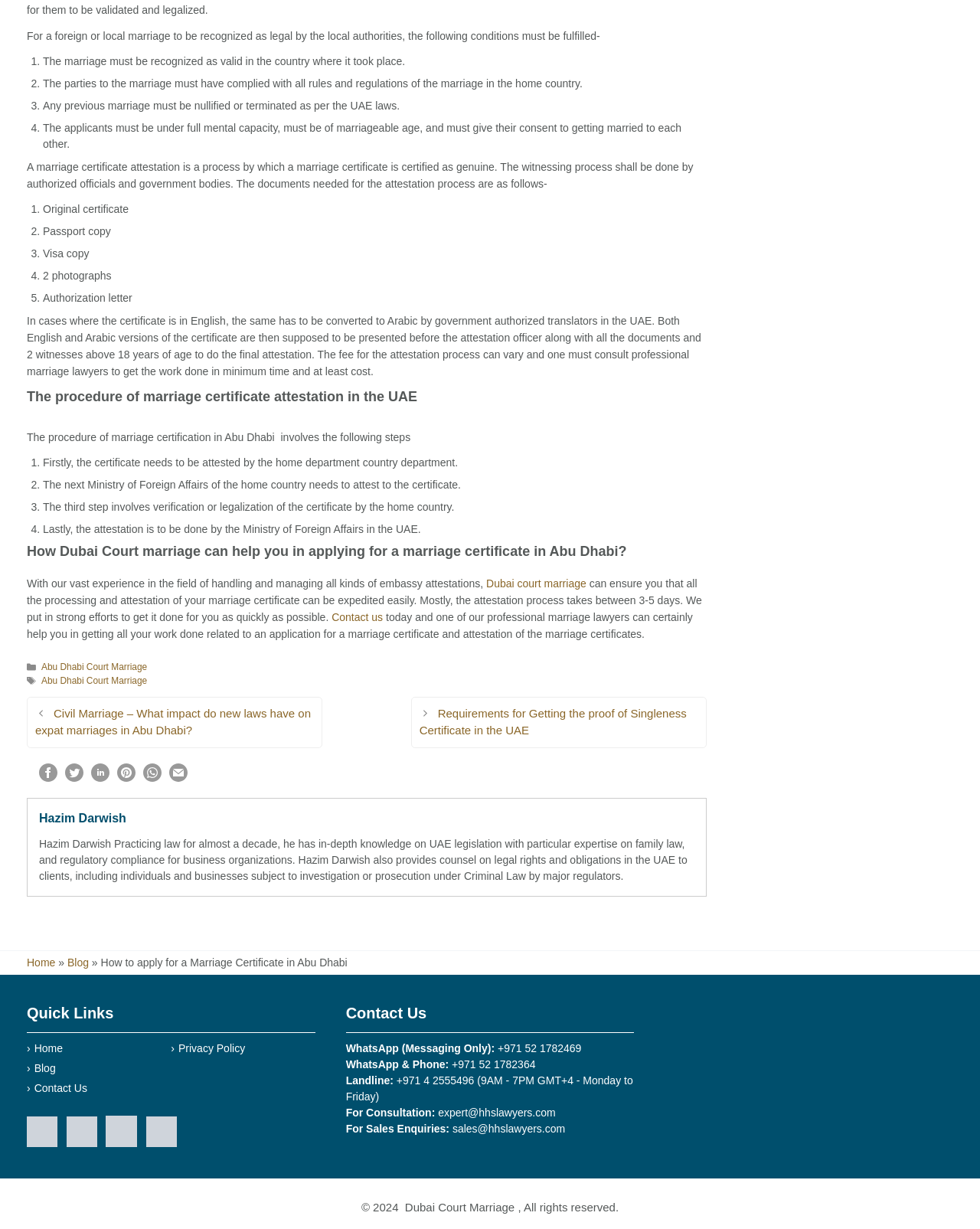Locate and provide the bounding box coordinates for the HTML element that matches this description: "aria-label="Instagram"".

[0.108, 0.925, 0.143, 0.935]